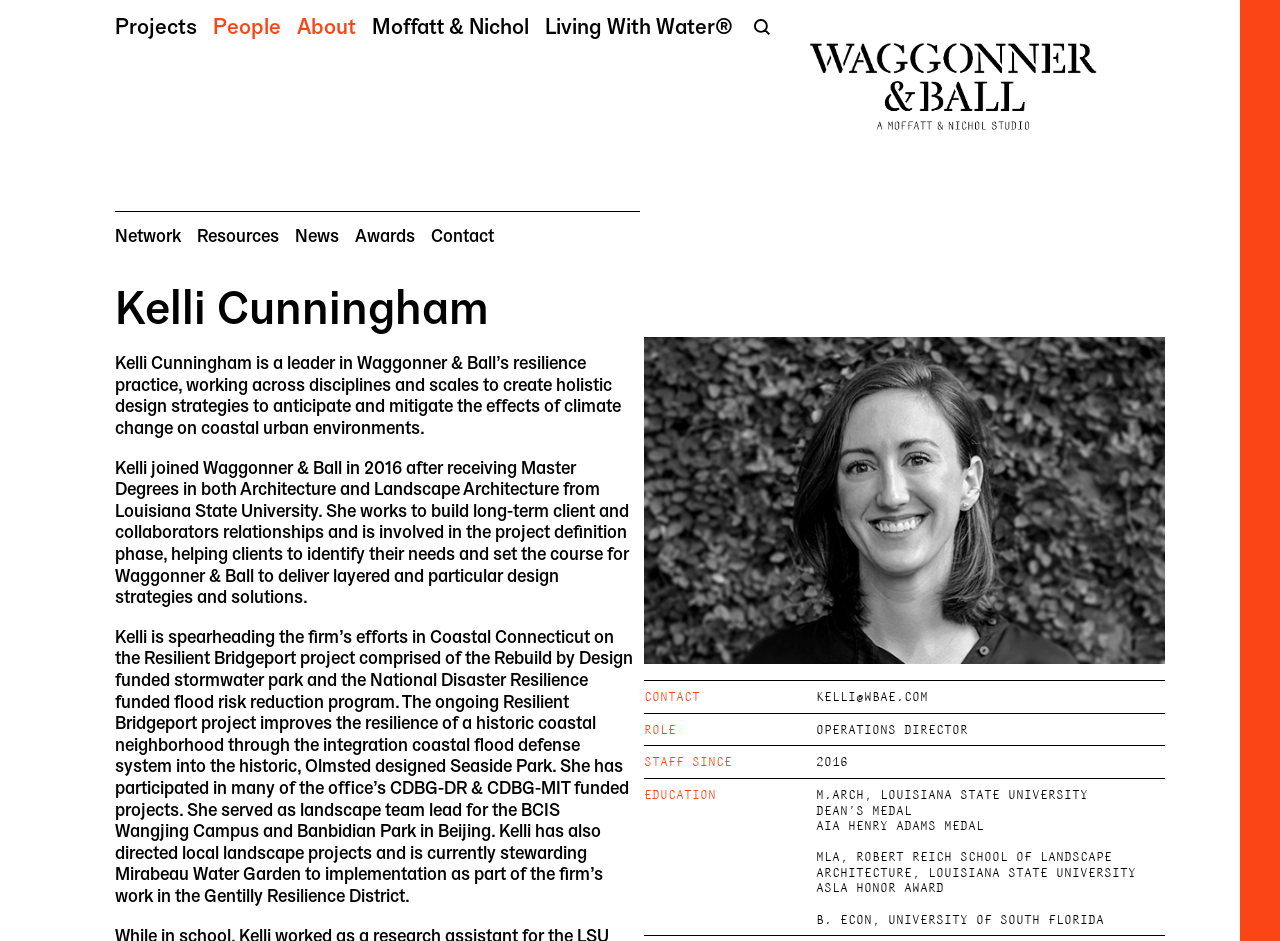Elaborate on the information and visuals displayed on the webpage.

The webpage is about Kelli Cunningham, an Operations Director at Waggonner & Ball. At the top, there are six navigation links: "Projects", "People", "About", "Moffatt & Nichol", "Living With Water", and a button with an image. To the right of these links is the Waggoner & Ball logo, which is an image.

Below the navigation links, there is a section with a heading "Kelli Cunningham" and a brief description of her role and expertise in resilience practice. This section is followed by a longer paragraph describing her background, including her education and work experience.

To the right of this section, there is a figure, likely an image related to Kelli's work. Below the figure, there is a contact section with Kelli's email address and a series of sections listing her role, staff since, education, and awards.

The webpage has a total of seven navigation links, one button, two images, and multiple sections of text describing Kelli Cunningham's background and expertise. The layout is organized, with clear headings and concise text, making it easy to navigate and read.